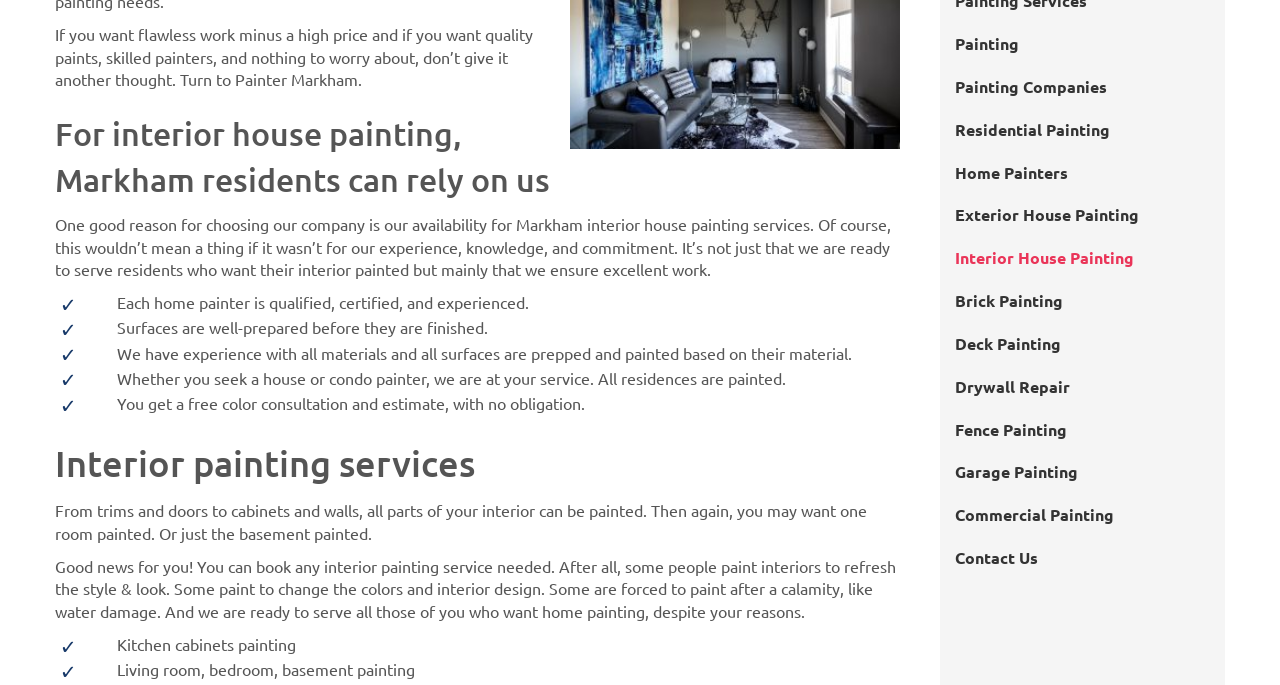Based on the element description Painting, identify the bounding box of the UI element in the given webpage screenshot. The coordinates should be in the format (top-left x, top-left y, bottom-right x, bottom-right y) and must be between 0 and 1.

[0.734, 0.034, 0.808, 0.096]